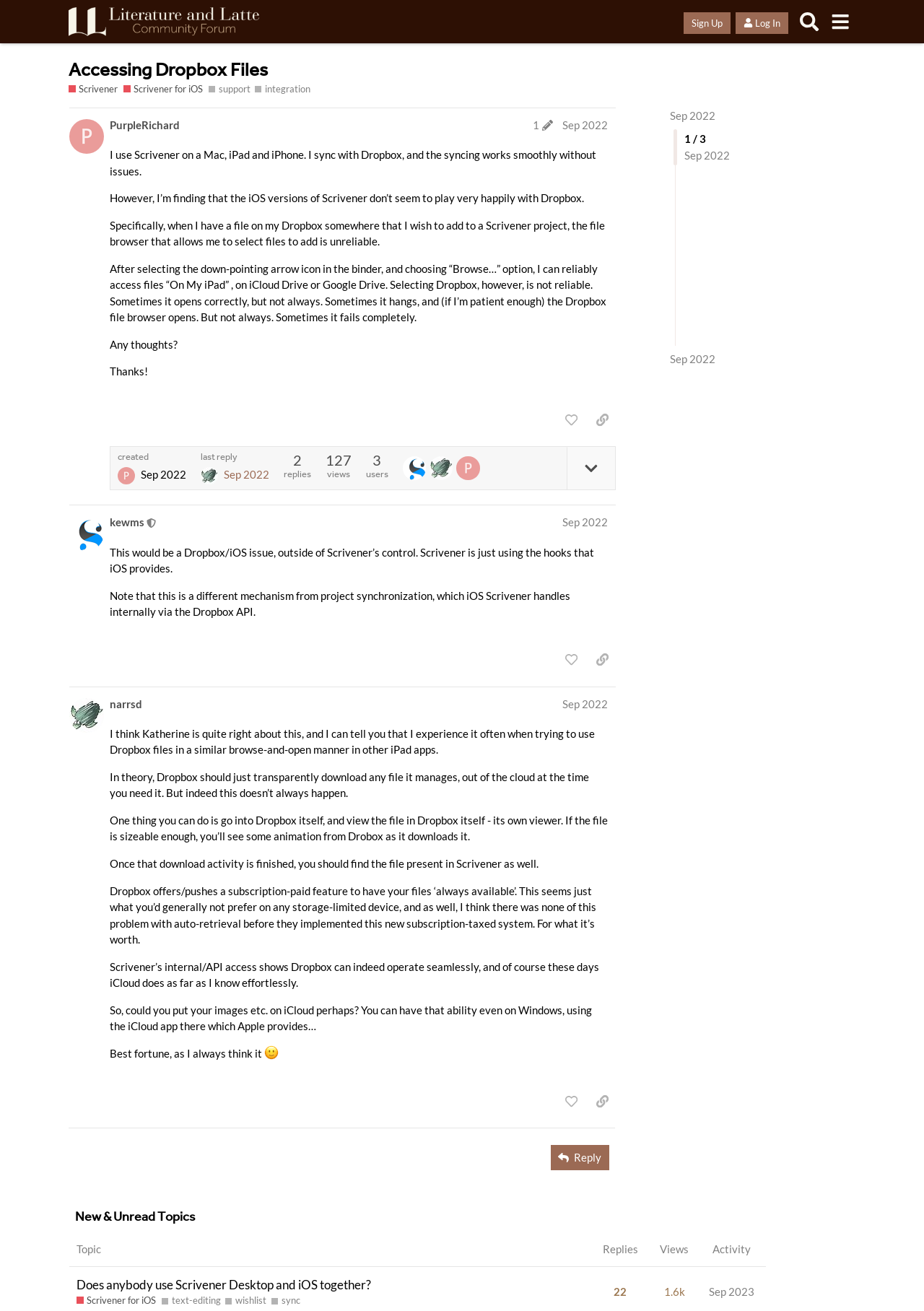Identify the bounding box coordinates of the clickable region required to complete the instruction: "View post details". The coordinates should be given as four float numbers within the range of 0 and 1, i.e., [left, top, right, bottom].

[0.11, 0.089, 0.666, 0.104]